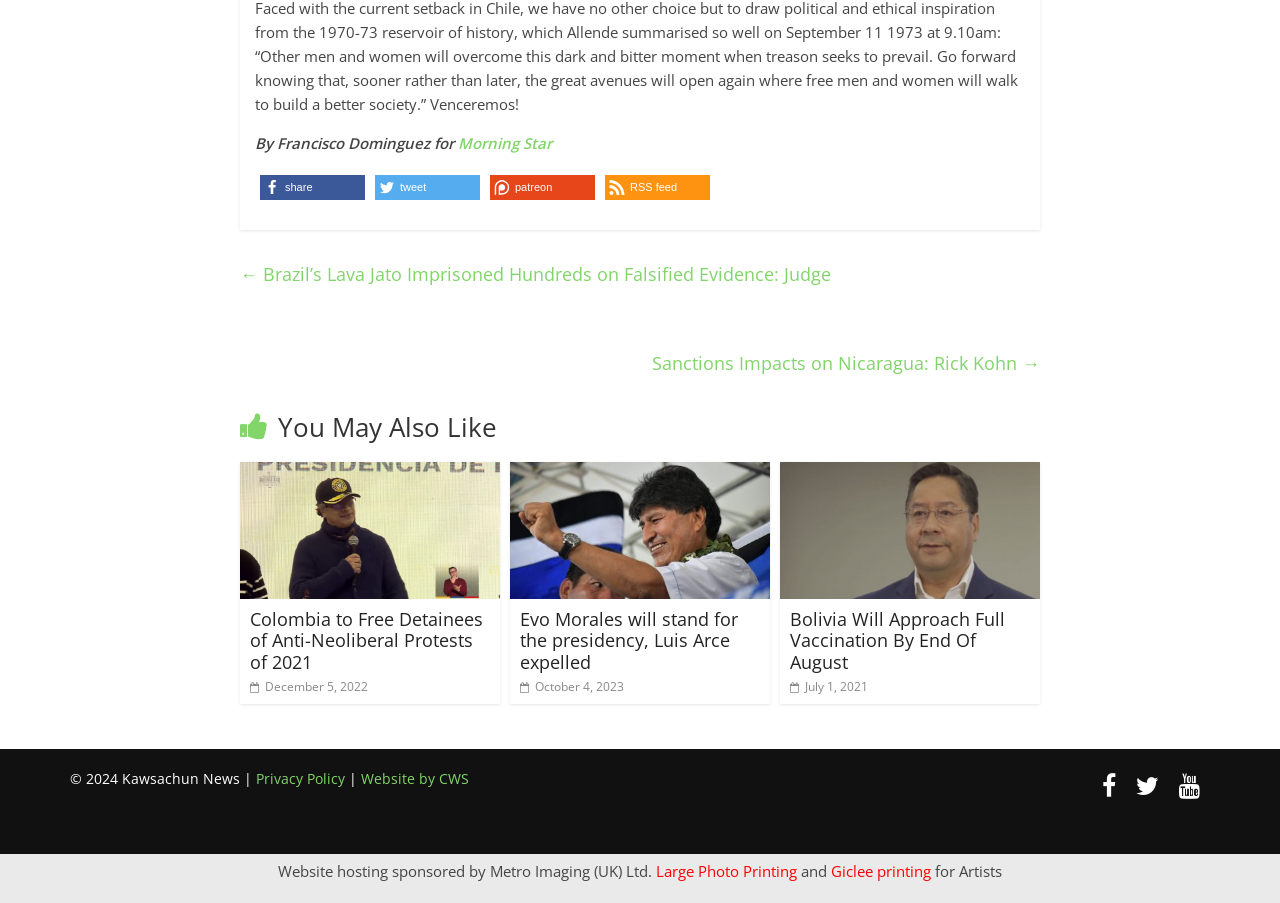Using the description: "Login", determine the UI element's bounding box coordinates. Ensure the coordinates are in the format of four float numbers between 0 and 1, i.e., [left, top, right, bottom].

None